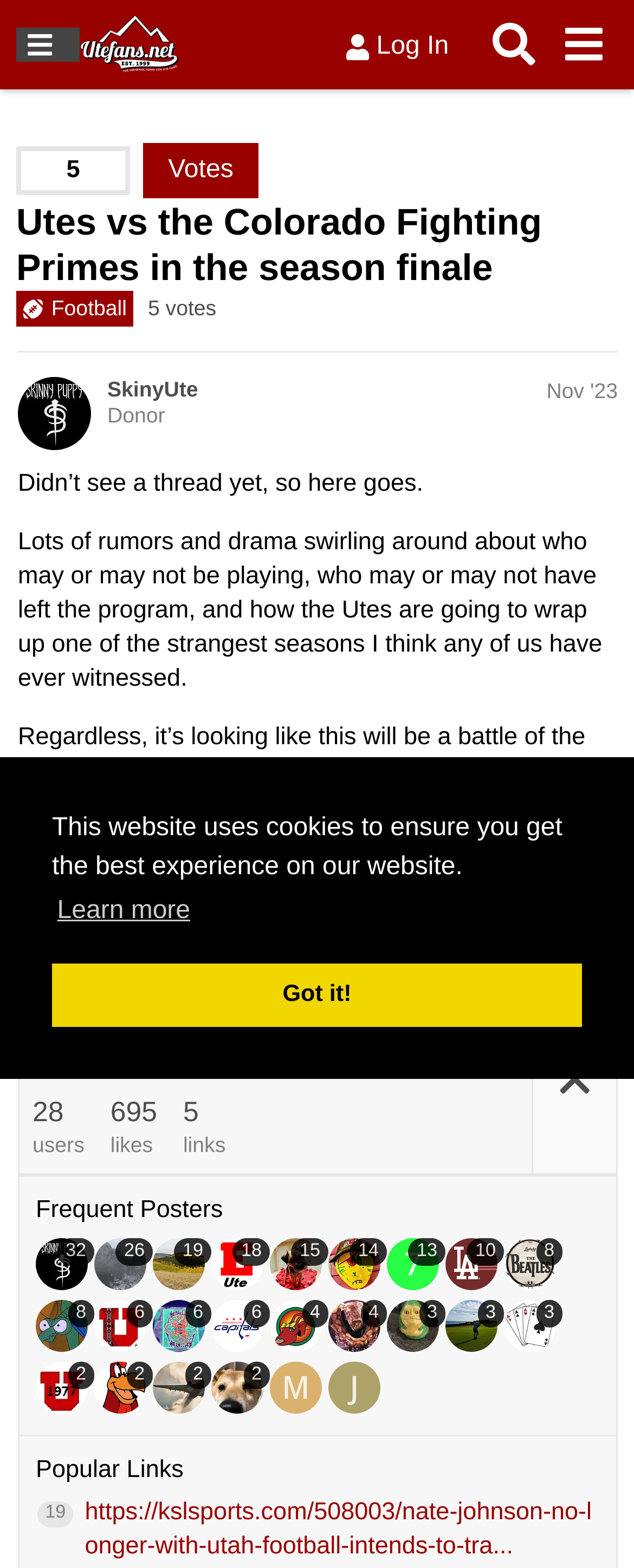Provide an in-depth description of the elements and layout of the webpage.

This webpage appears to be a forum discussion thread on a sports-related website, specifically focused on University of Utah football. At the top of the page, there is a navigation menu with buttons for logging in, searching, and accessing menus. Below this, there is a header section with a logo and a link to the website's homepage.

The main content of the page is a discussion thread, which starts with a post from a user named "SkinyUte" who is discussing rumors and drama surrounding the team. The post is followed by a series of replies and comments from other users, which are organized in a hierarchical structure.

To the right of the discussion thread, there is a sidebar that displays various statistics and information about the thread, including the number of replies, views, and likes. There is also a section that lists frequent posters in the thread, along with their avatars.

Below the discussion thread, there is a section that displays popular links related to the topic, which are organized in a table with columns for the link title and the number of clicks.

Throughout the page, there are various buttons and links that allow users to interact with the thread, such as sharing a link to the post, collapsing or expanding the thread details, and accessing additional information about the topic.